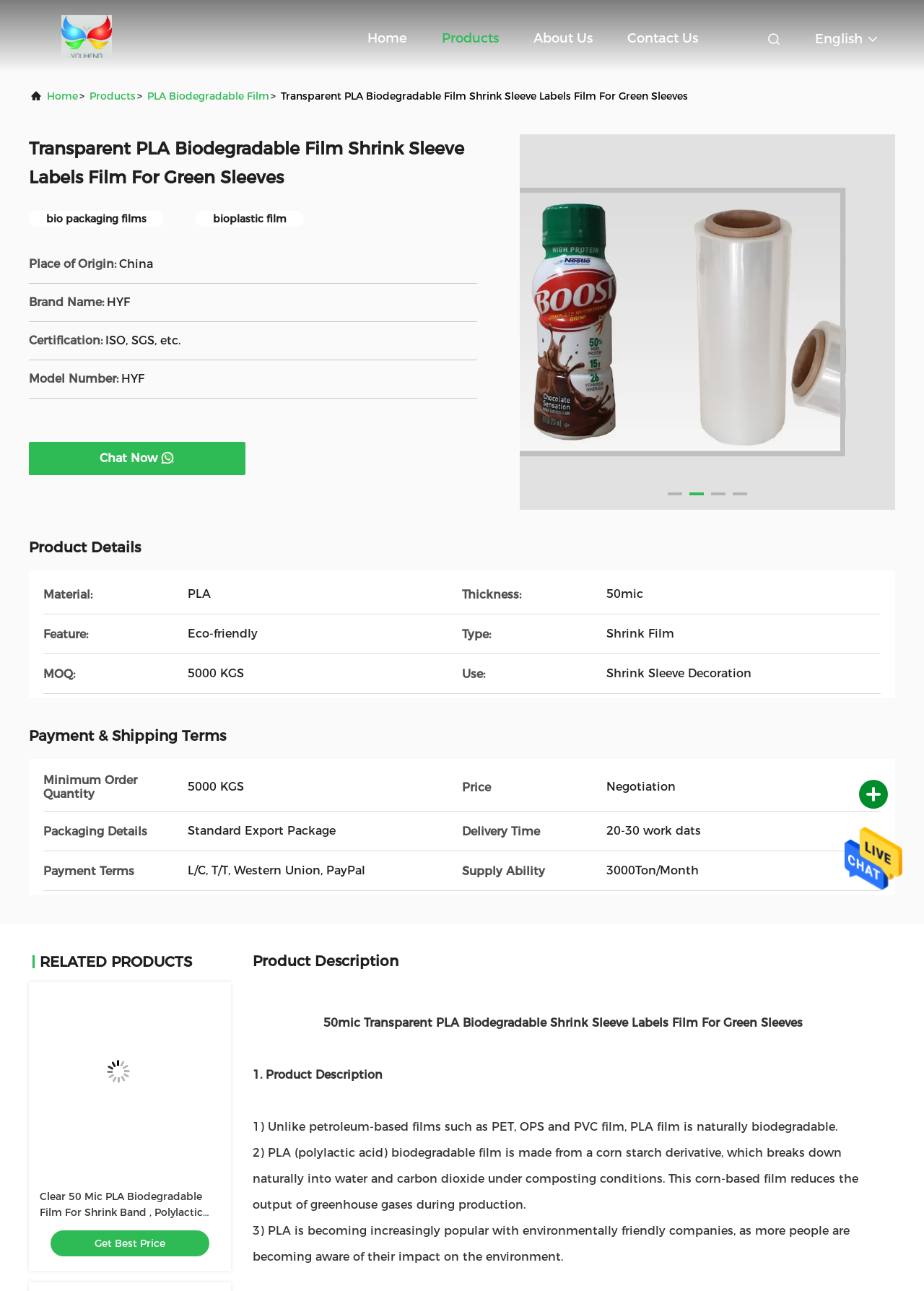Please provide the bounding box coordinates for the element that needs to be clicked to perform the following instruction: "select a team". The coordinates should be given as four float numbers between 0 and 1, i.e., [left, top, right, bottom].

None